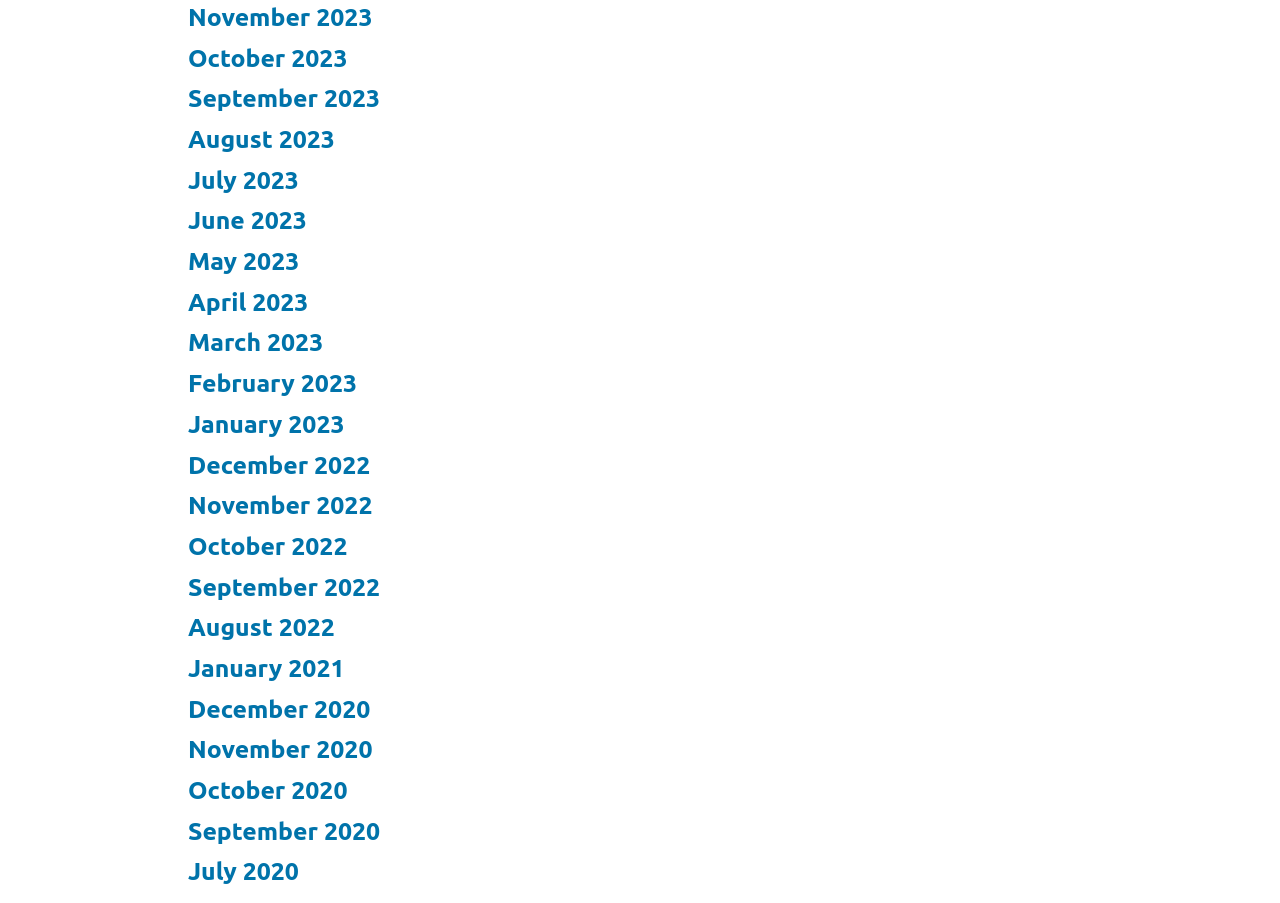Is January 2021 listed?
Refer to the image and provide a concise answer in one word or phrase.

Yes